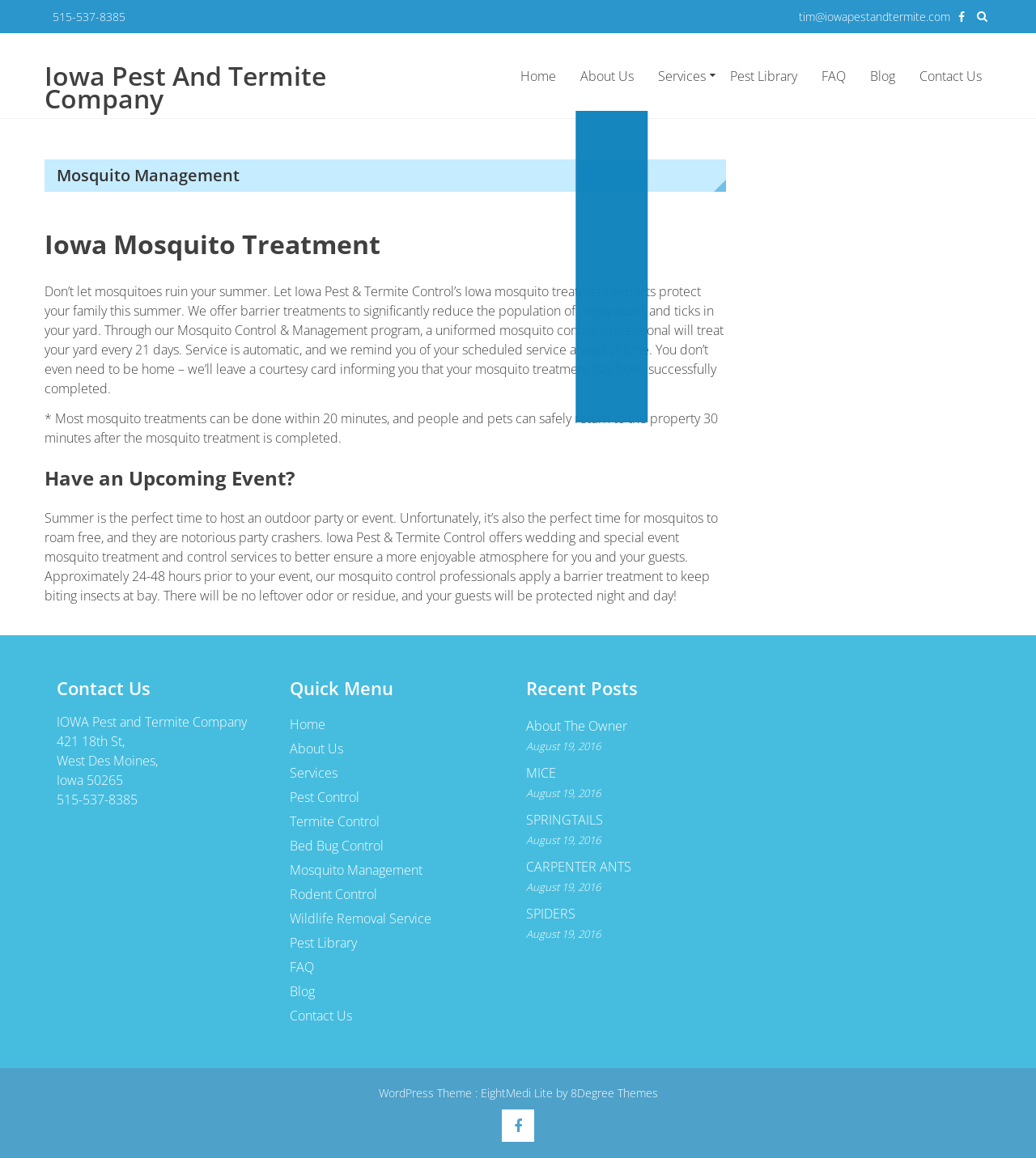What services does Iowa Pest and Termite Company offer?
Utilize the information in the image to give a detailed answer to the question.

The services offered by the company can be found in the navigation menu at the top of the webpage, as well as in the 'Services' section of the webpage.